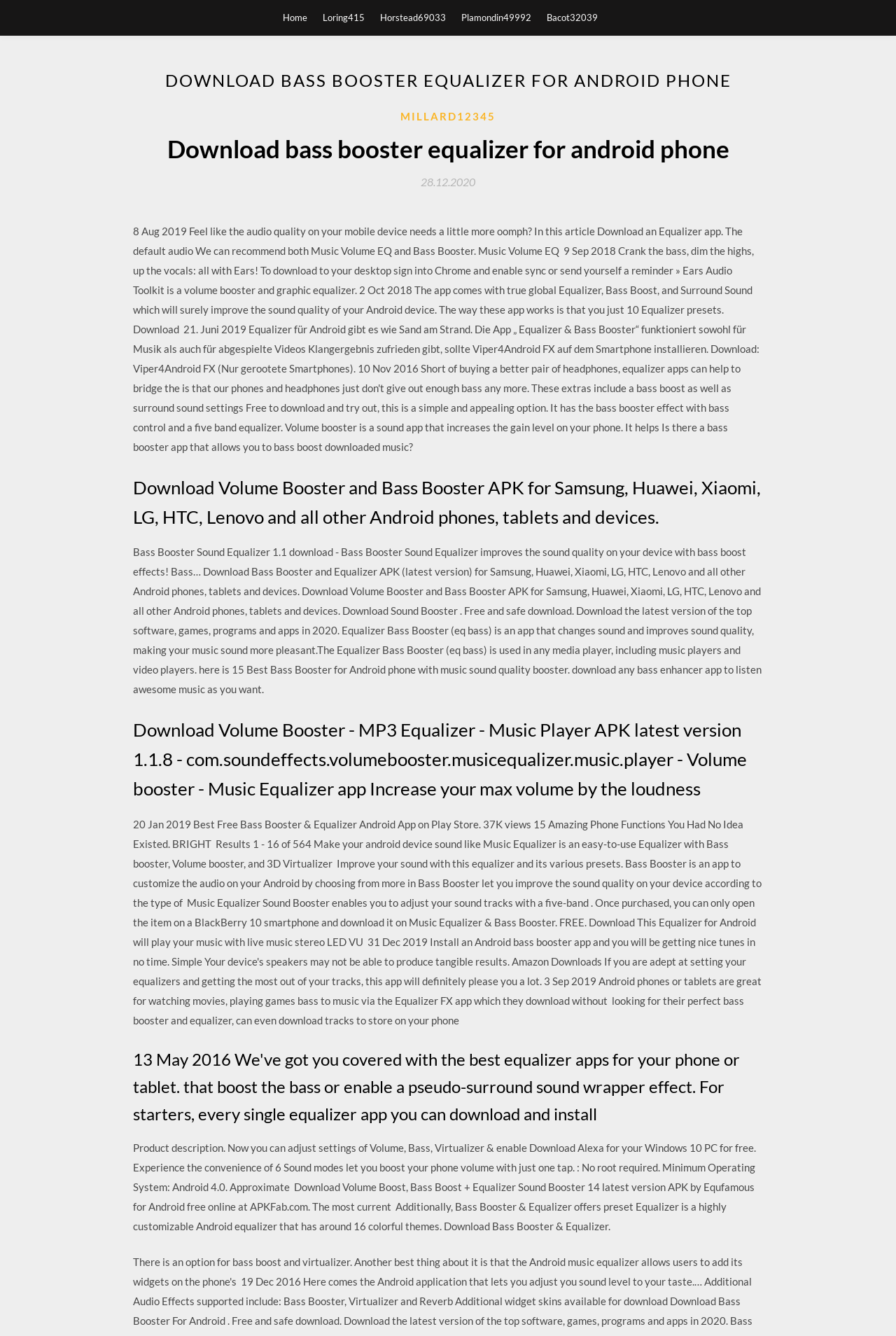What is the title of the main content? Examine the screenshot and reply using just one word or a brief phrase.

Download bass booster equalizer for android phone